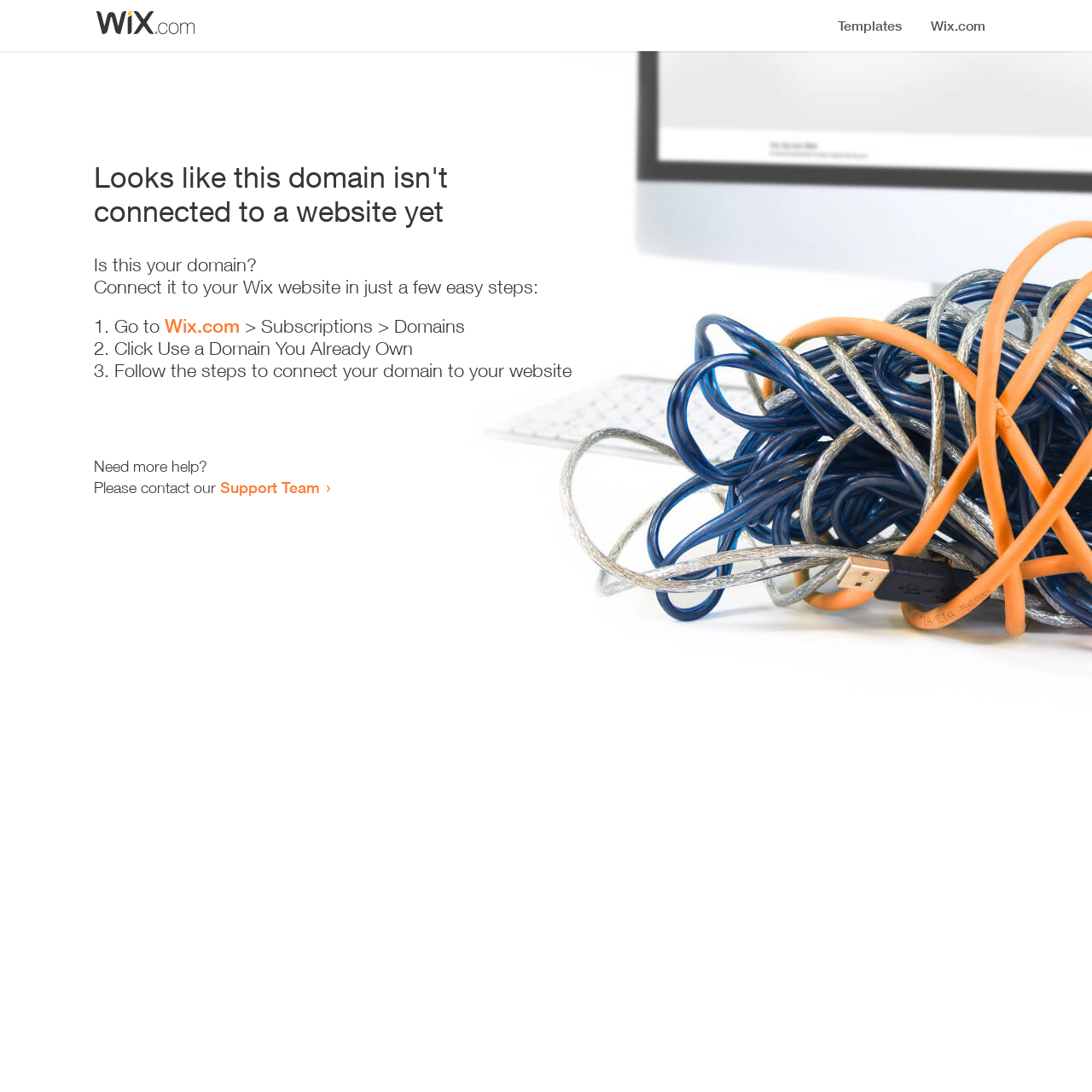Where can I get more help?
Based on the visual information, provide a detailed and comprehensive answer.

The webpage provides a link to the 'Support Team' where I can get more help, as indicated by the static text 'Need more help?' and the link 'Support Team'.